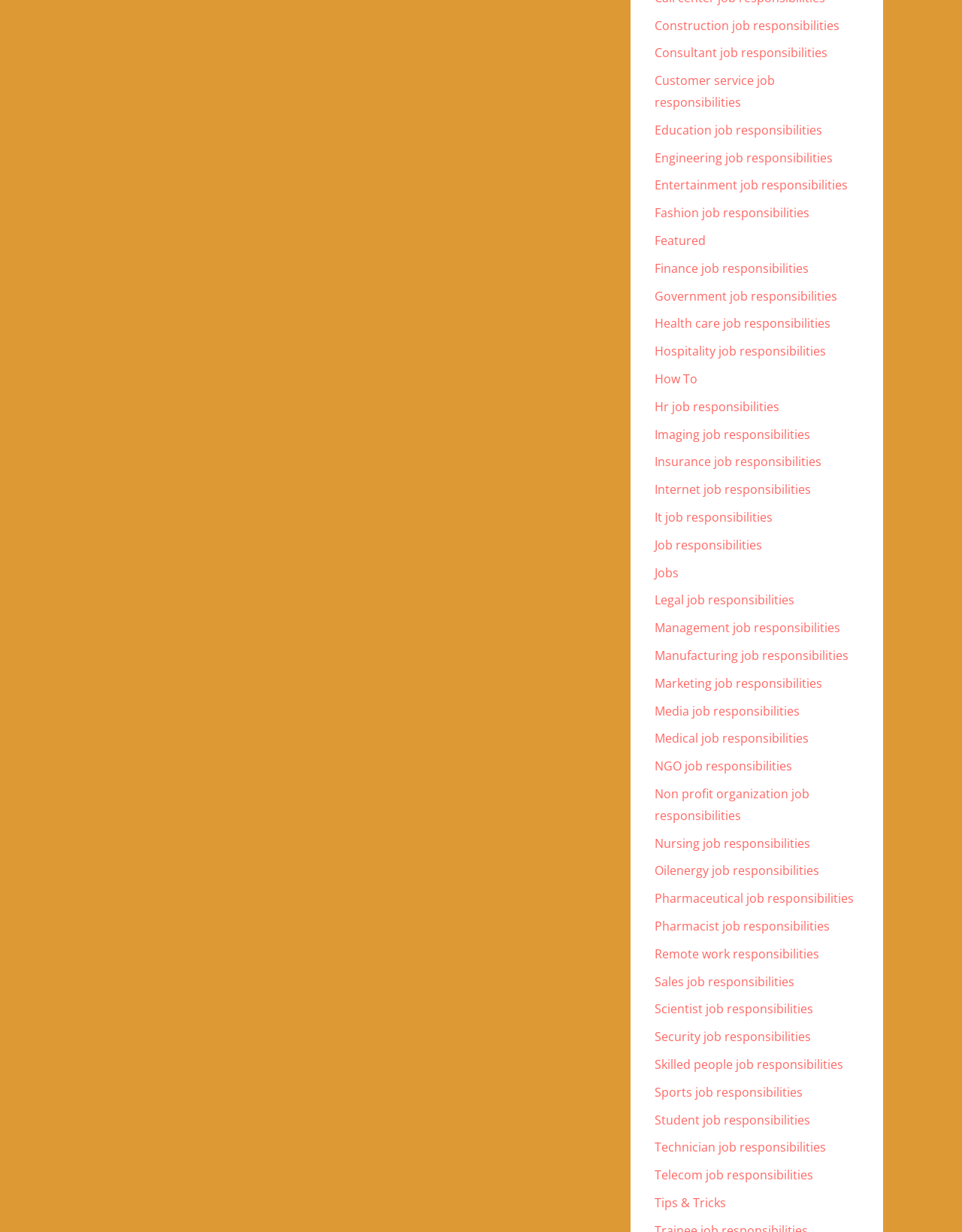Using the element description: "Non profit organization job responsibilities", determine the bounding box coordinates for the specified UI element. The coordinates should be four float numbers between 0 and 1, [left, top, right, bottom].

[0.68, 0.638, 0.841, 0.669]